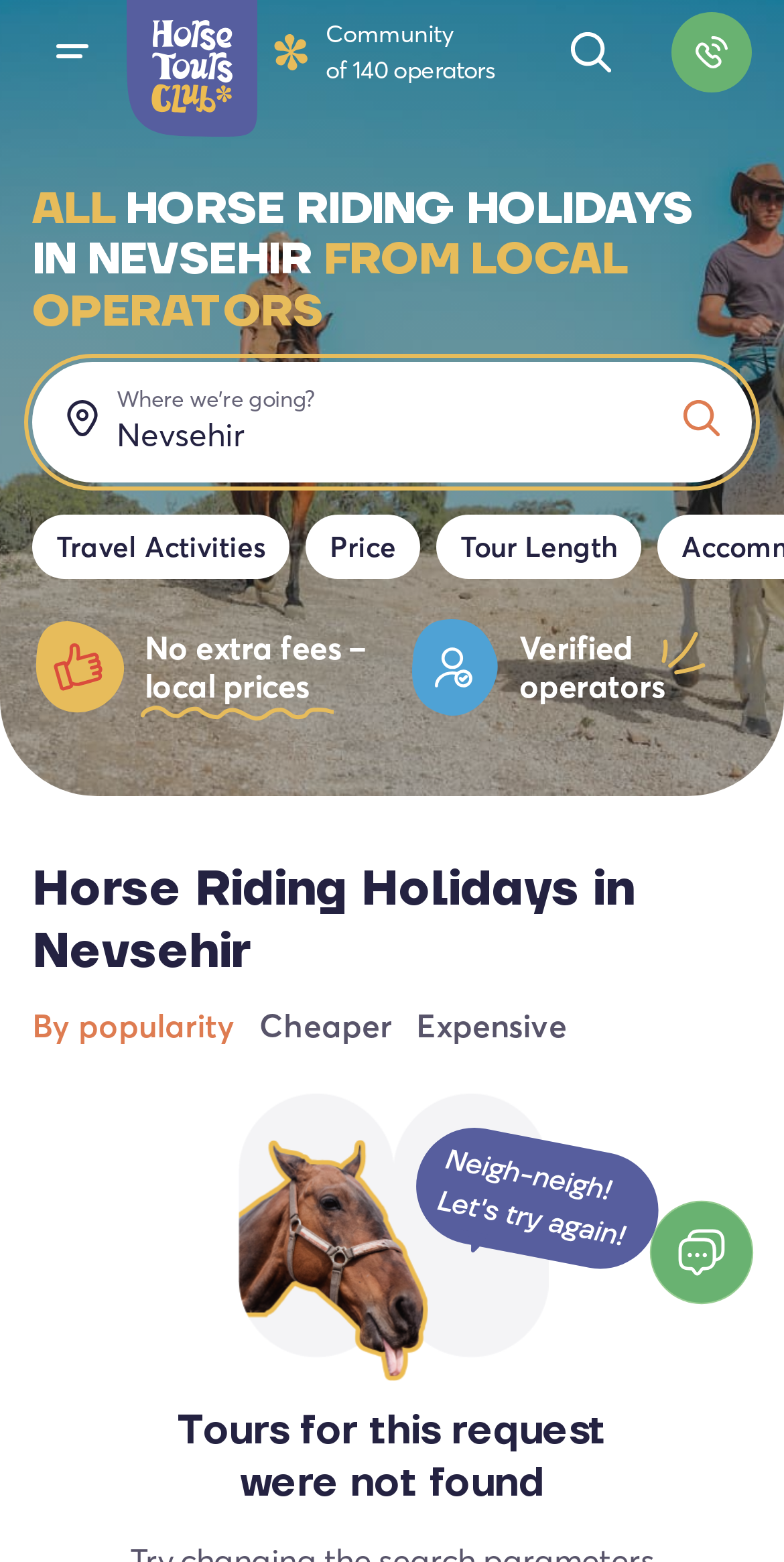What is the title or heading displayed on the webpage?

Horse Riding Holidays in Nevsehir